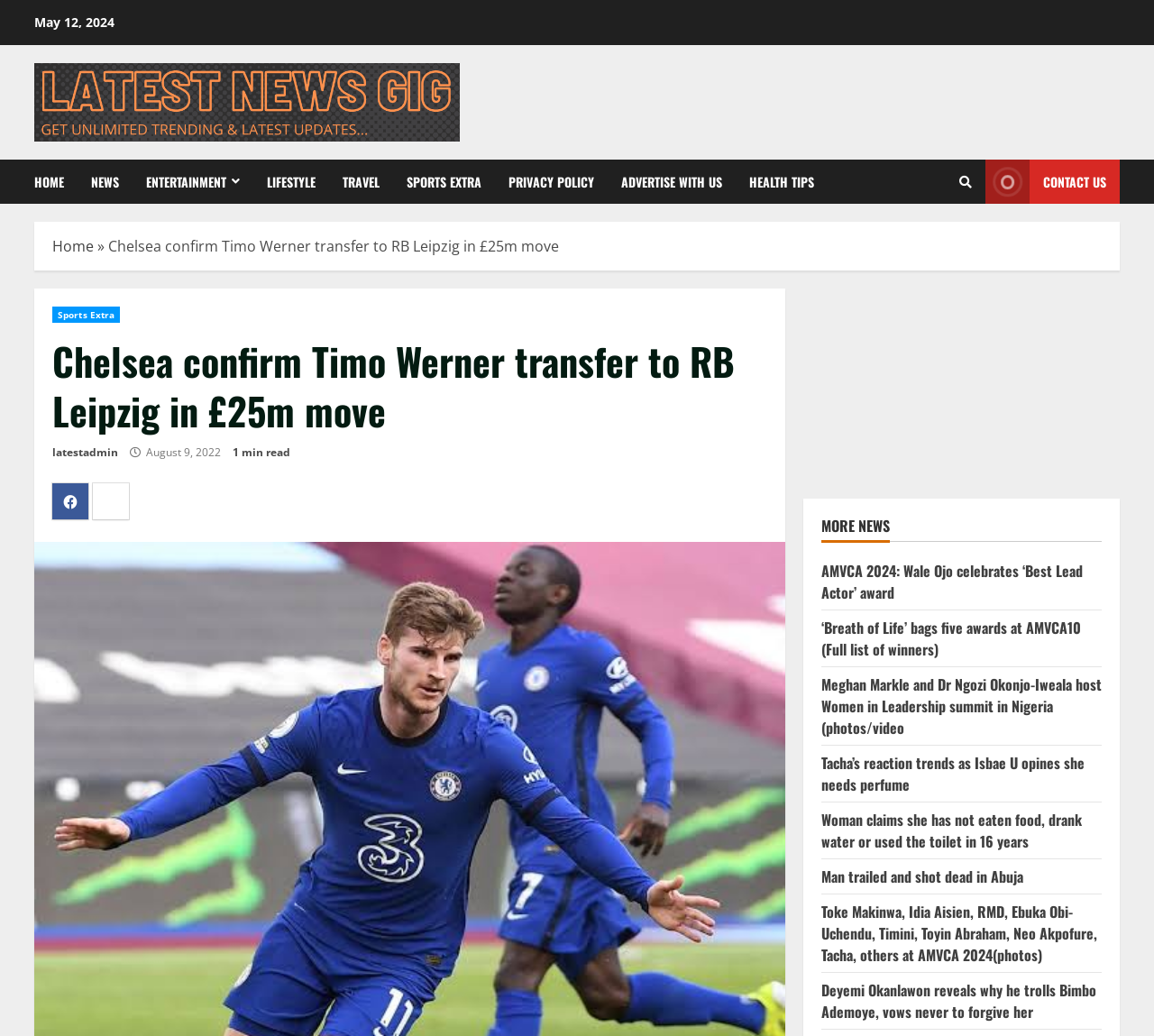Please specify the bounding box coordinates of the clickable region to carry out the following instruction: "Read the latest news about Timo Werner's transfer". The coordinates should be four float numbers between 0 and 1, in the format [left, top, right, bottom].

[0.094, 0.228, 0.484, 0.247]